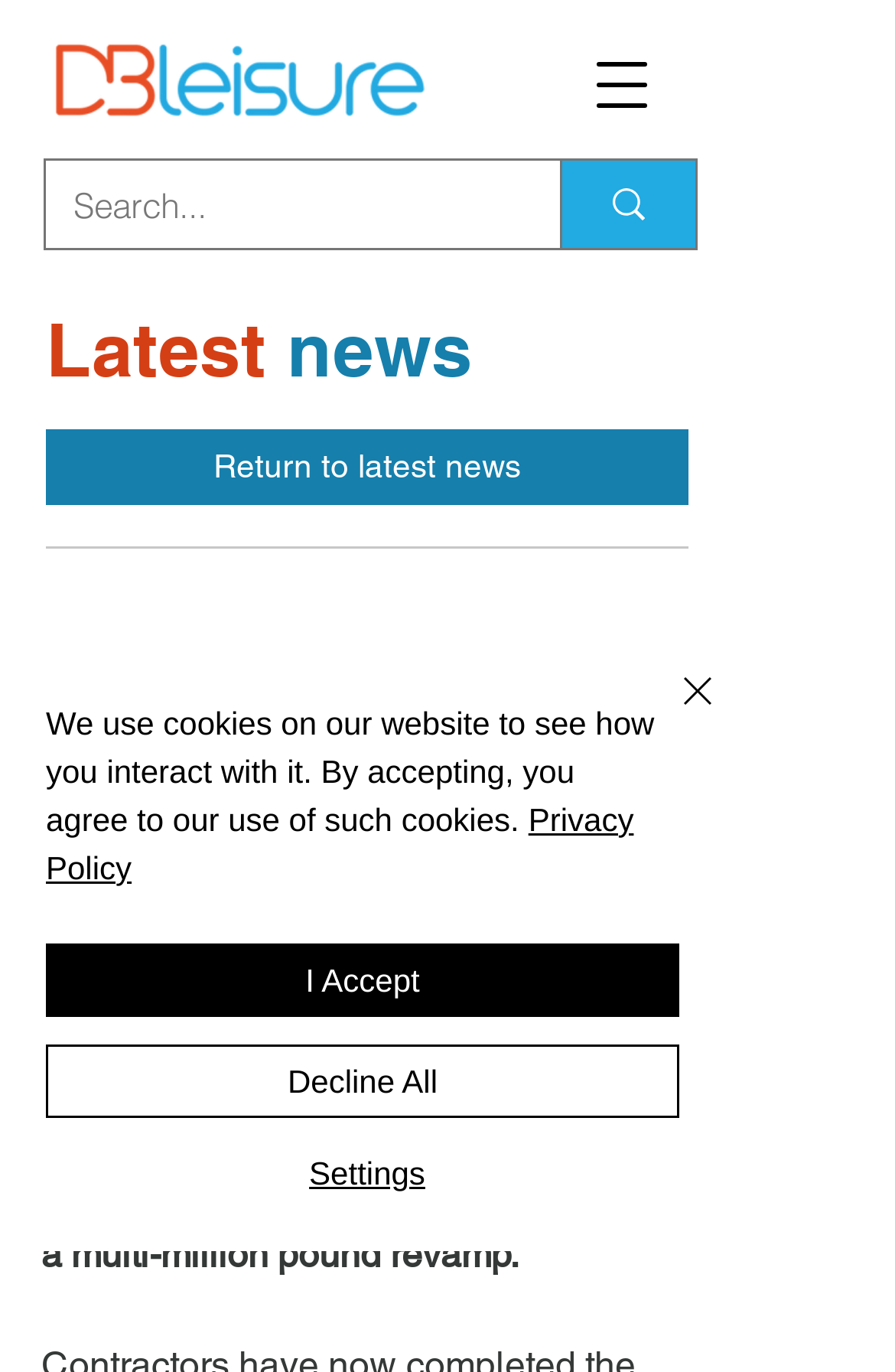Indicate the bounding box coordinates of the clickable region to achieve the following instruction: "Open navigation menu."

[0.631, 0.02, 0.759, 0.104]